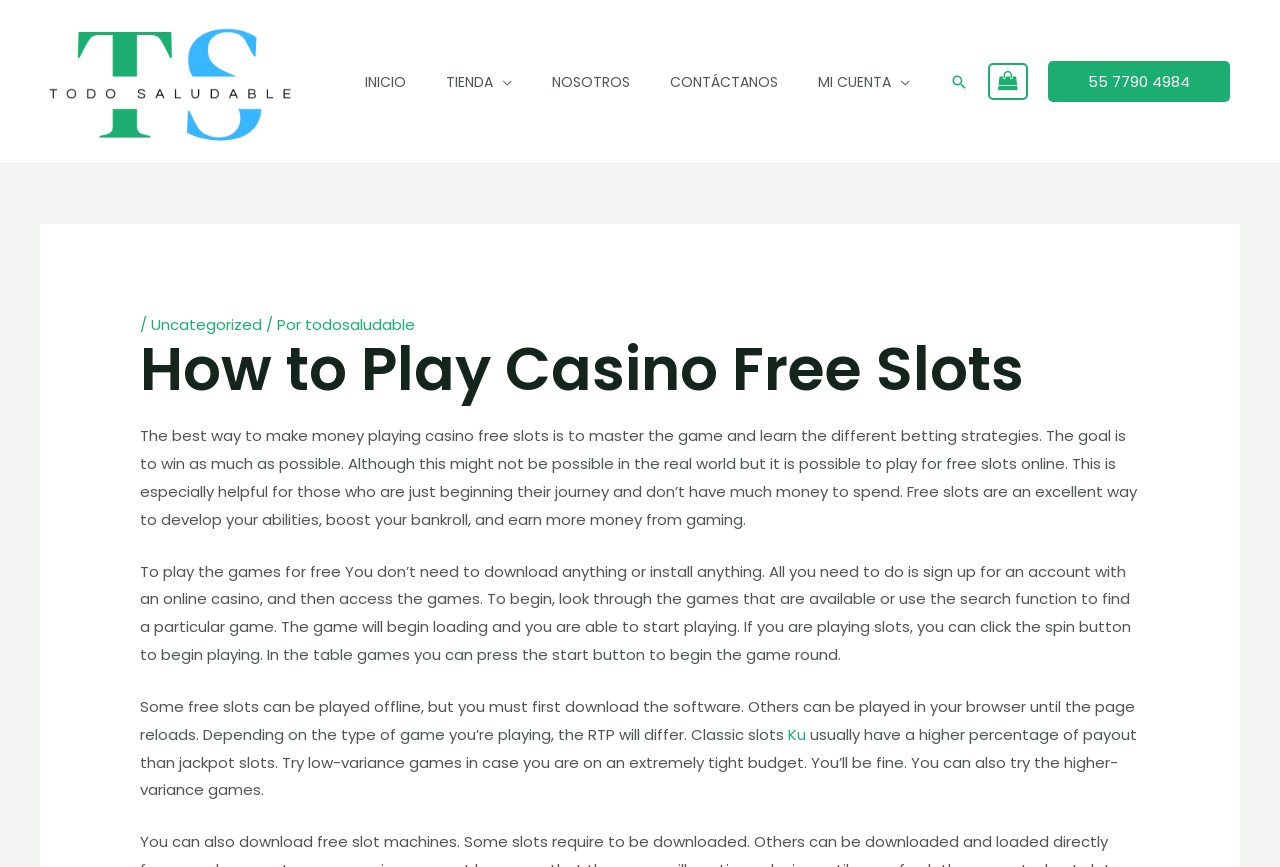Can you give a detailed response to the following question using the information from the image? What is the text of the first link in the navigation?

I looked at the navigation section of the webpage and found the first link, which has the text 'INICIO'.